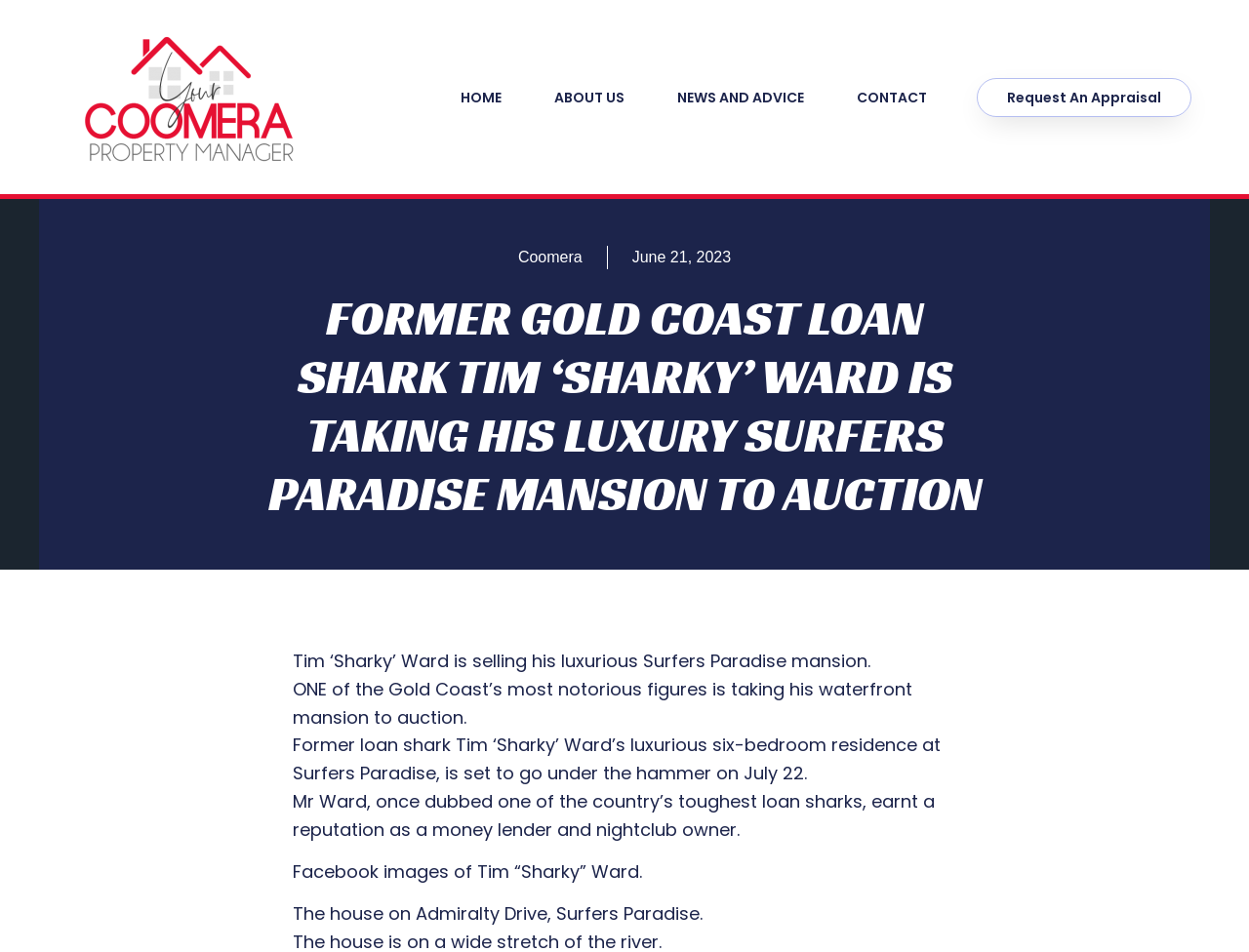Give a detailed account of the webpage.

The webpage is about Tim 'Sharky' Ward, a former loan shark, selling his luxurious Surfers Paradise mansion. At the top left, there are several links, including 'HOME', 'ABOUT US', 'NEWS AND ADVICE', and 'CONTACT', which are aligned horizontally. To the right of these links, there is a 'Request An Appraisal' link. Below these links, there is a heading that summarizes the content of the webpage.

The main content of the webpage is divided into several paragraphs. The first paragraph states that Tim 'Sharky' Ward is selling his luxurious Surfers Paradise mansion. The second paragraph mentions that he is taking his waterfront mansion to auction. The third paragraph provides more details about the mansion, including its location and the date it will be auctioned. The fourth paragraph describes Tim Ward's background as a loan shark and nightclub owner. The fifth paragraph mentions Facebook images of Tim "Sharky" Ward, and the sixth paragraph describes the house on Admiralty Drive, Surfers Paradise.

There are also two links, 'Coomera' and 'June 21, 2023', which are positioned below the heading and above the main content. The 'June 21, 2023' link has a time element associated with it.